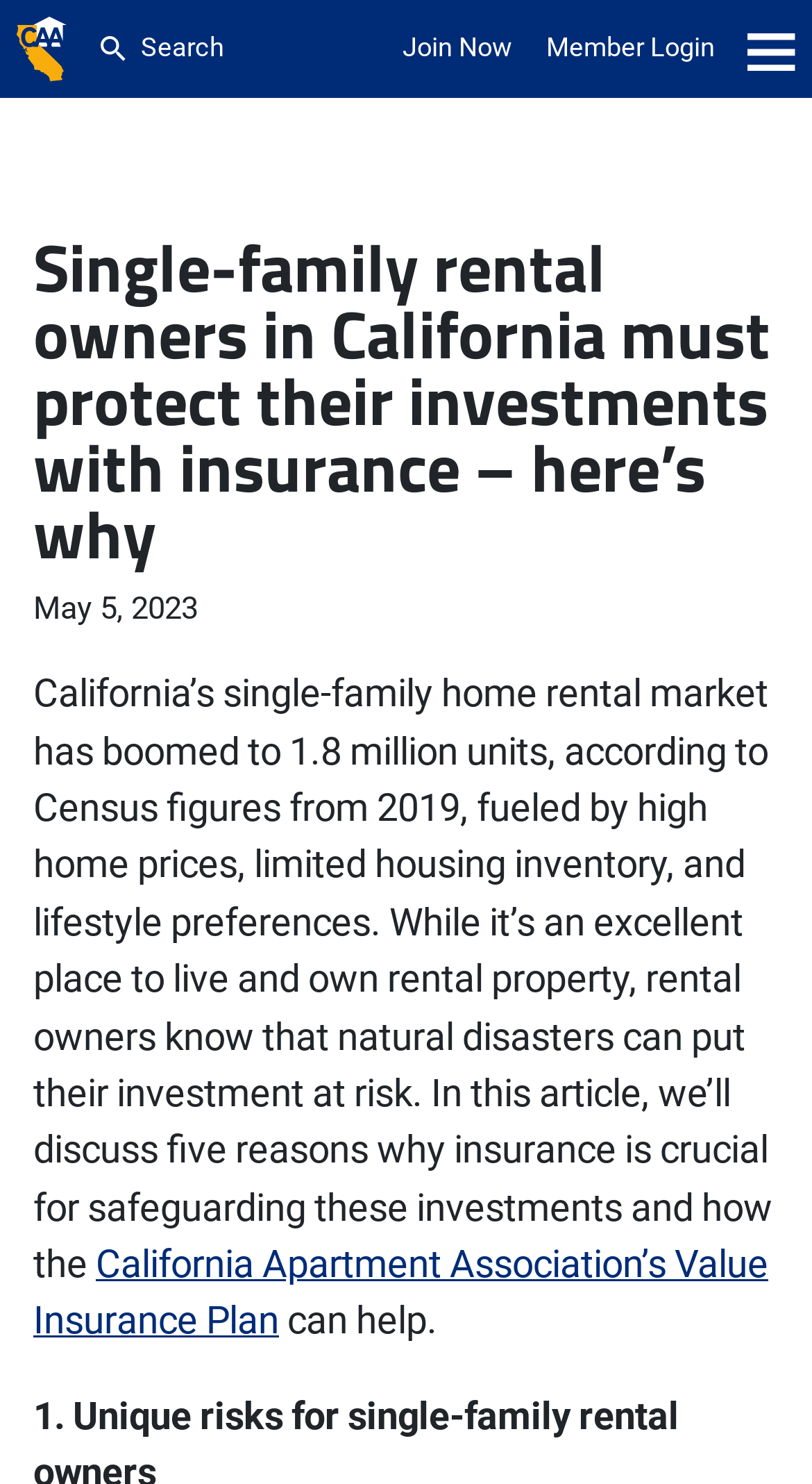Provide a brief response to the question using a single word or phrase: 
What is the topic of the article?

Single-family rental owners in California